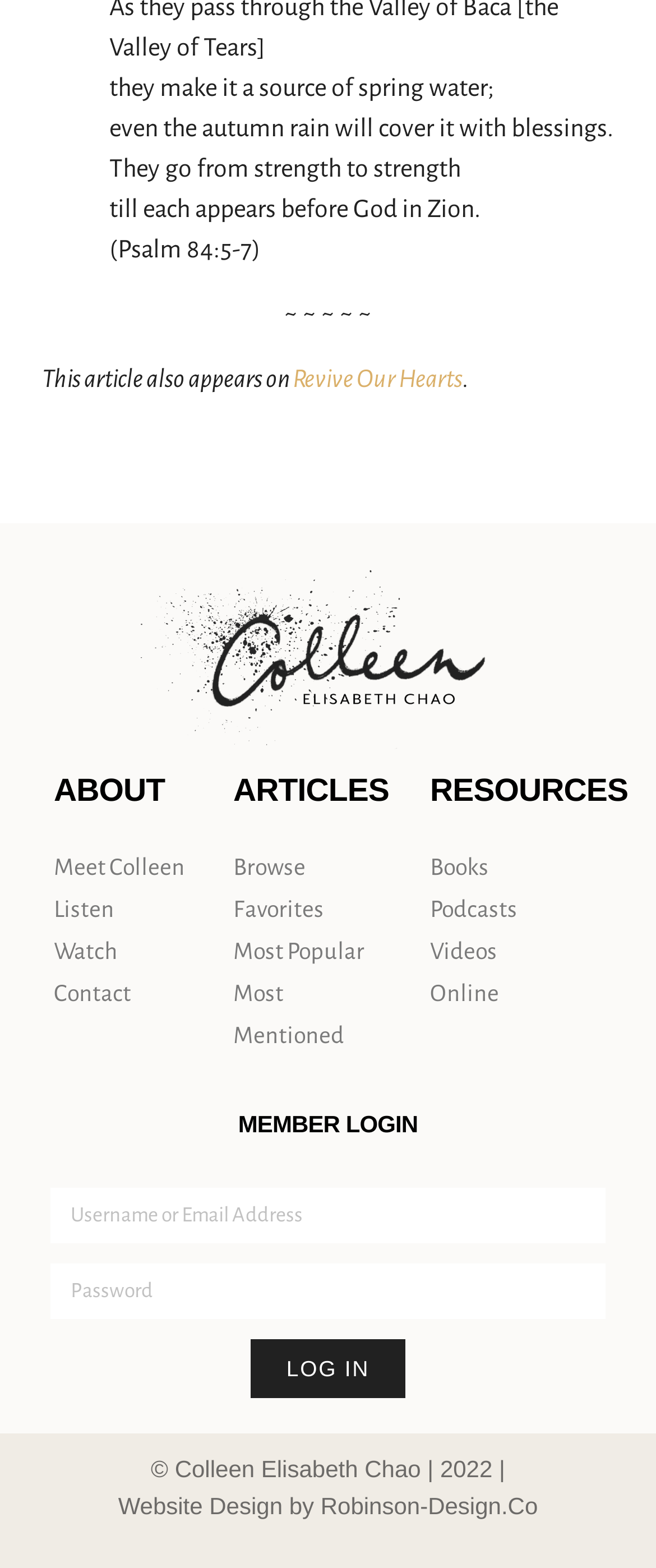Locate the bounding box coordinates of the element I should click to achieve the following instruction: "meet Colleen".

[0.082, 0.54, 0.282, 0.567]